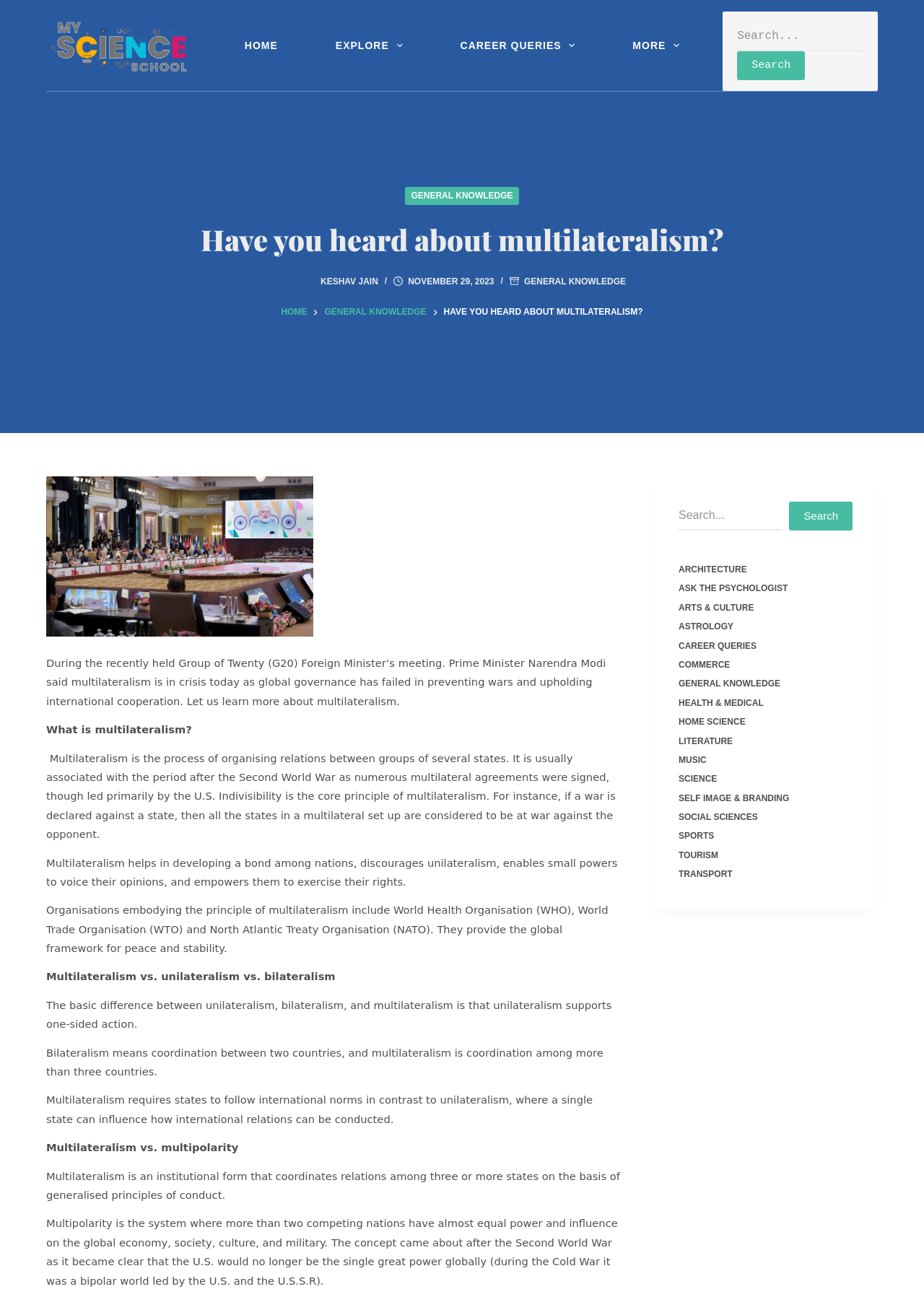Based on what you see in the screenshot, provide a thorough answer to this question: What is the name of the website?

The name of the website can be found in the top-left corner of the webpage, where it says 'My Science School' in a logo format.